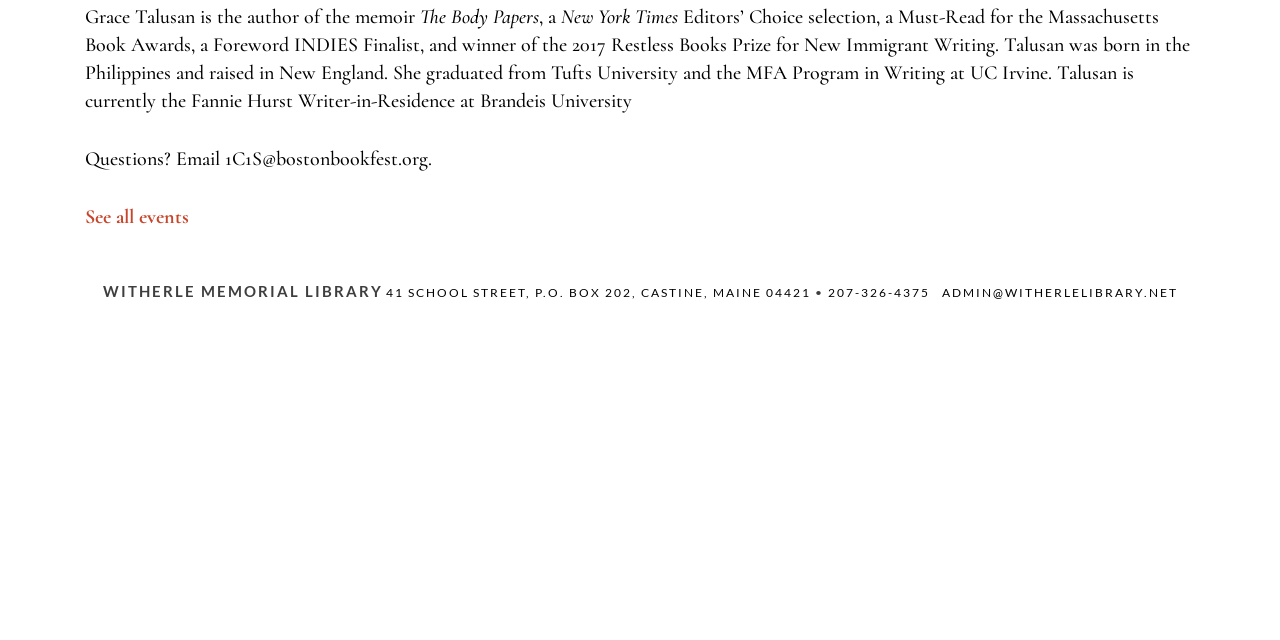Based on the element description Walking By Faith, identify the bounding box coordinates for the UI element. The coordinates should be in the format (top-left x, top-left y, bottom-right x, bottom-right y) and within the 0 to 1 range.

None